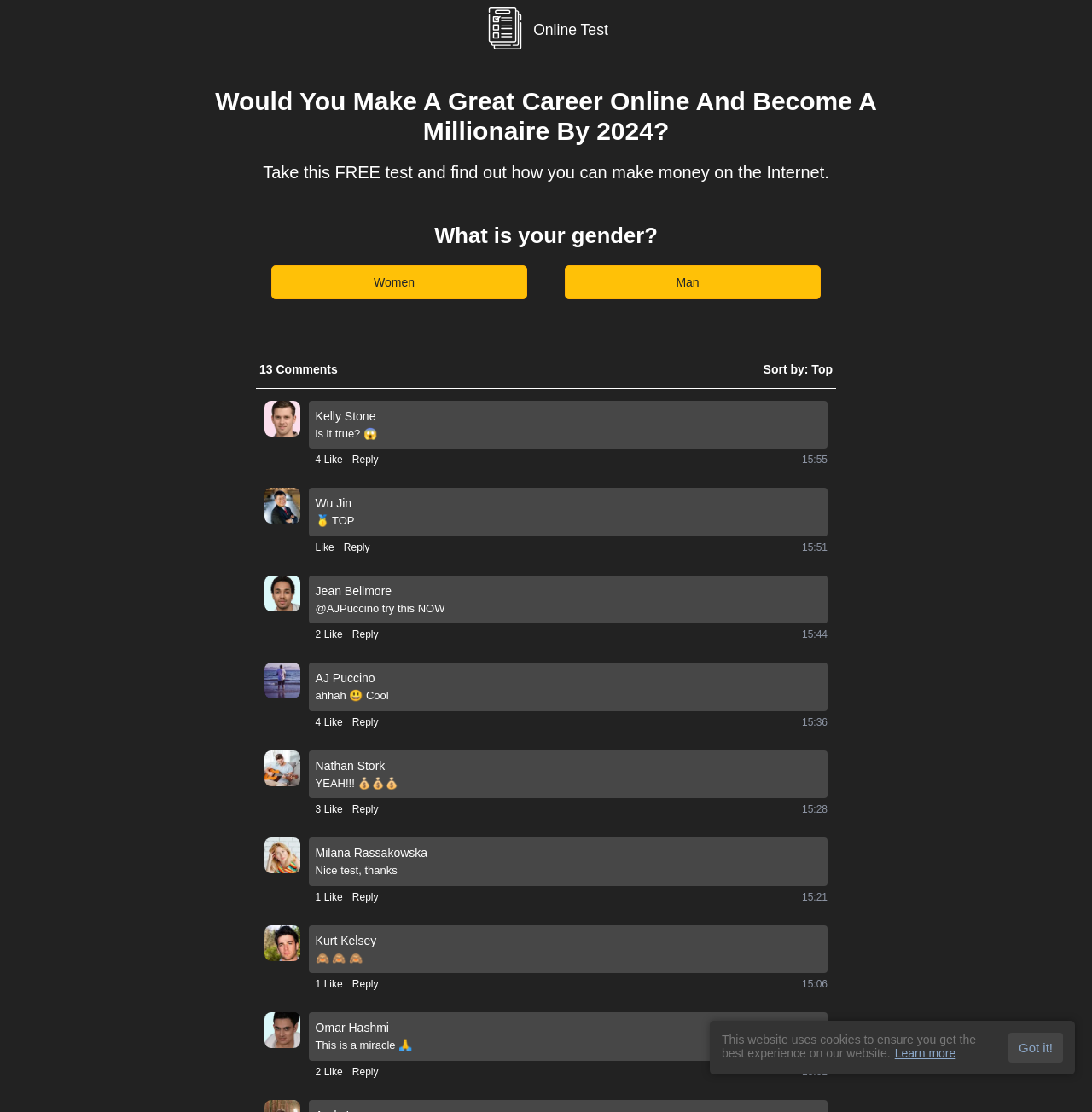Locate the UI element described by Reply in the provided webpage screenshot. Return the bounding box coordinates in the format (top-left x, top-left y, bottom-right x, bottom-right y), ensuring all values are between 0 and 1.

[0.323, 0.8, 0.346, 0.814]